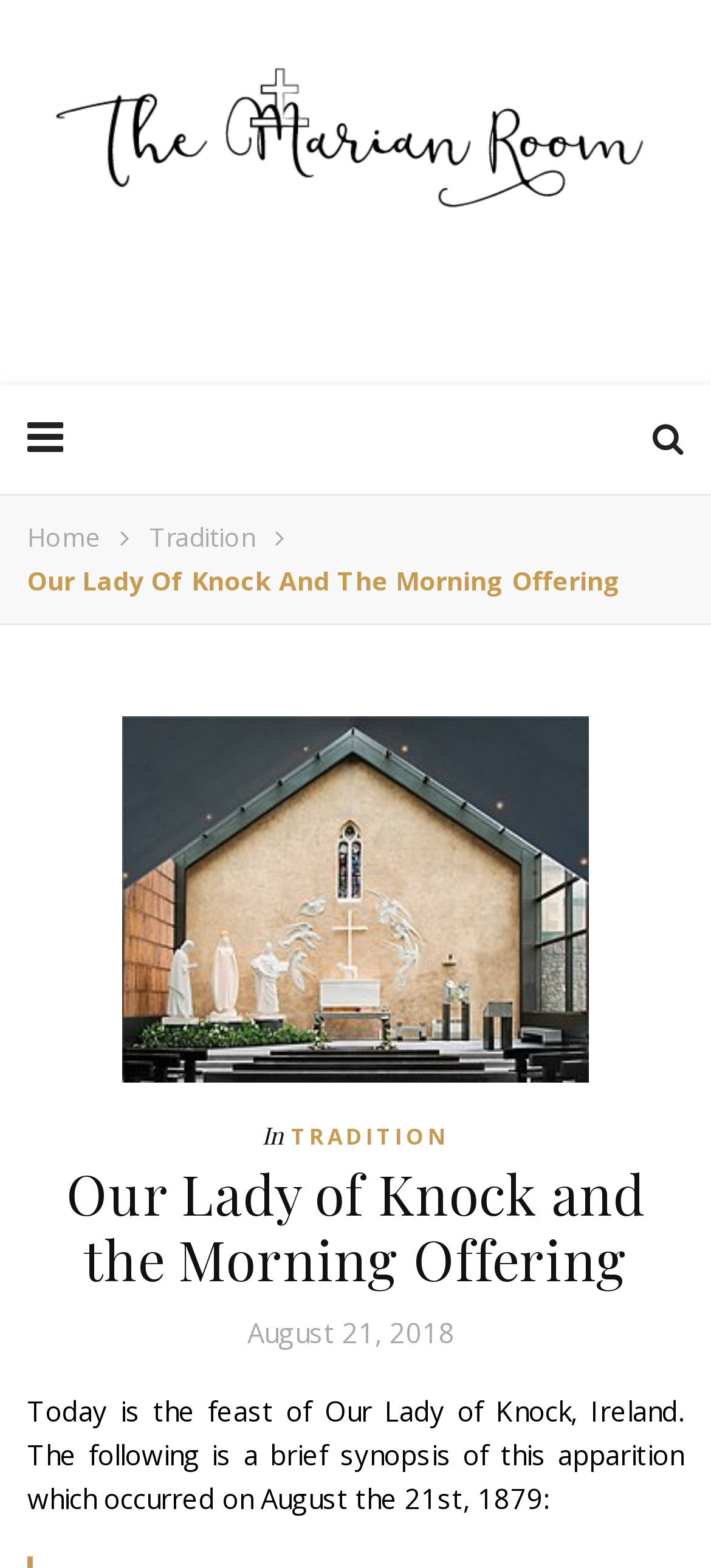Extract the primary heading text from the webpage.

Our Lady of Knock and the Morning Offering